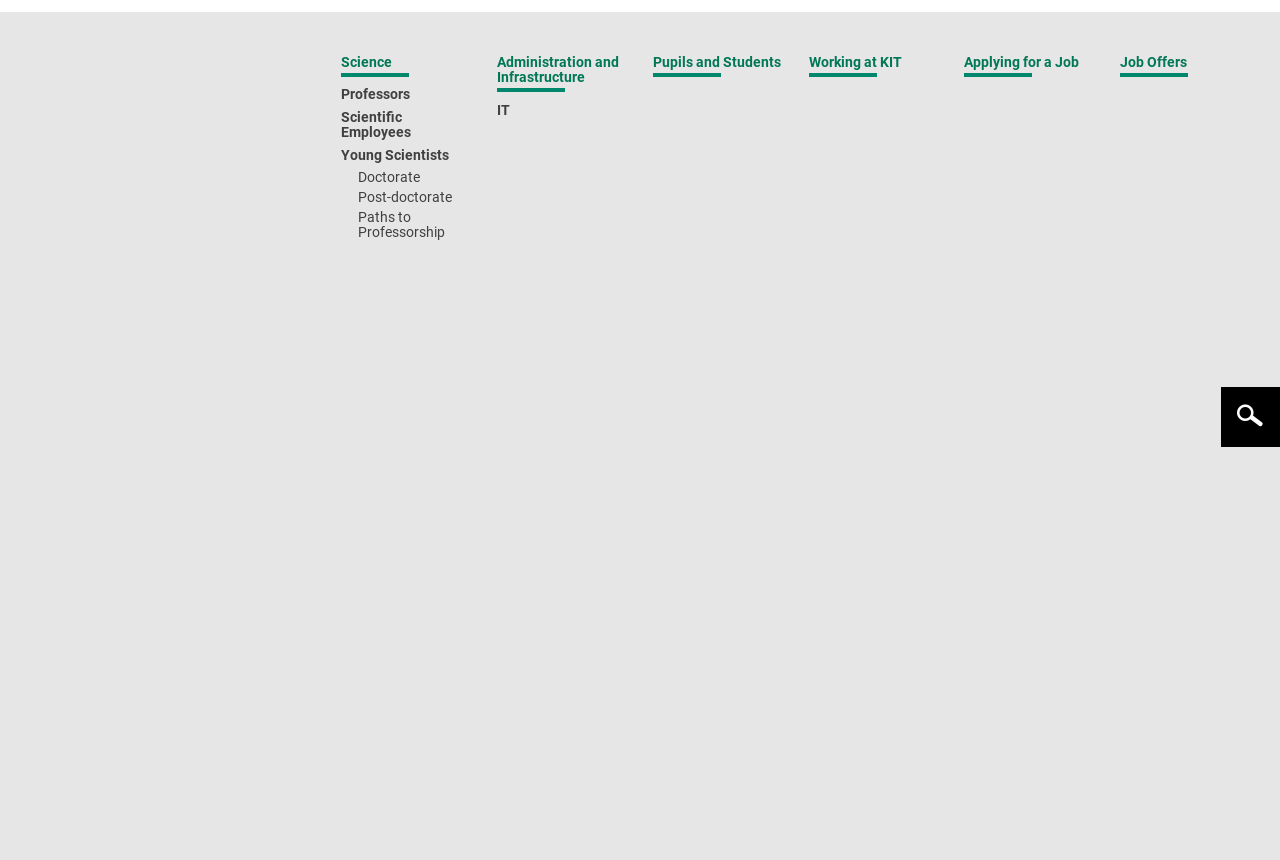Provide the bounding box coordinates of the area you need to click to execute the following instruction: "go to profile".

[0.267, 0.168, 0.368, 0.195]